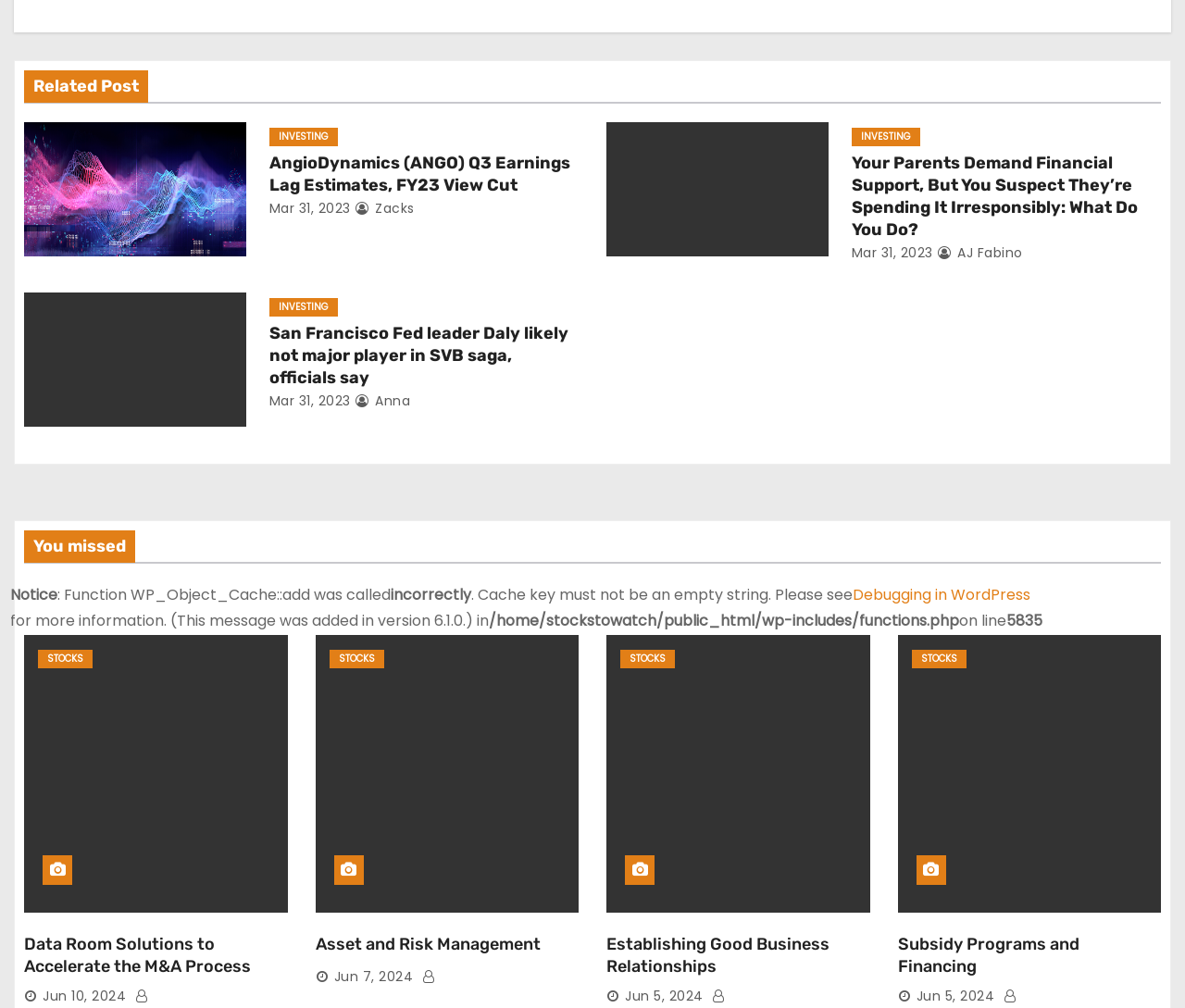What is the category of the article 'AngioDynamics (ANGO) Q3 Earnings Lag Estimates, FY23 View Cut'?
Utilize the image to construct a detailed and well-explained answer.

The article 'AngioDynamics (ANGO) Q3 Earnings Lag Estimates, FY23 View Cut' is categorized under 'INVESTING' as indicated by the link 'INVESTING' next to the article title.